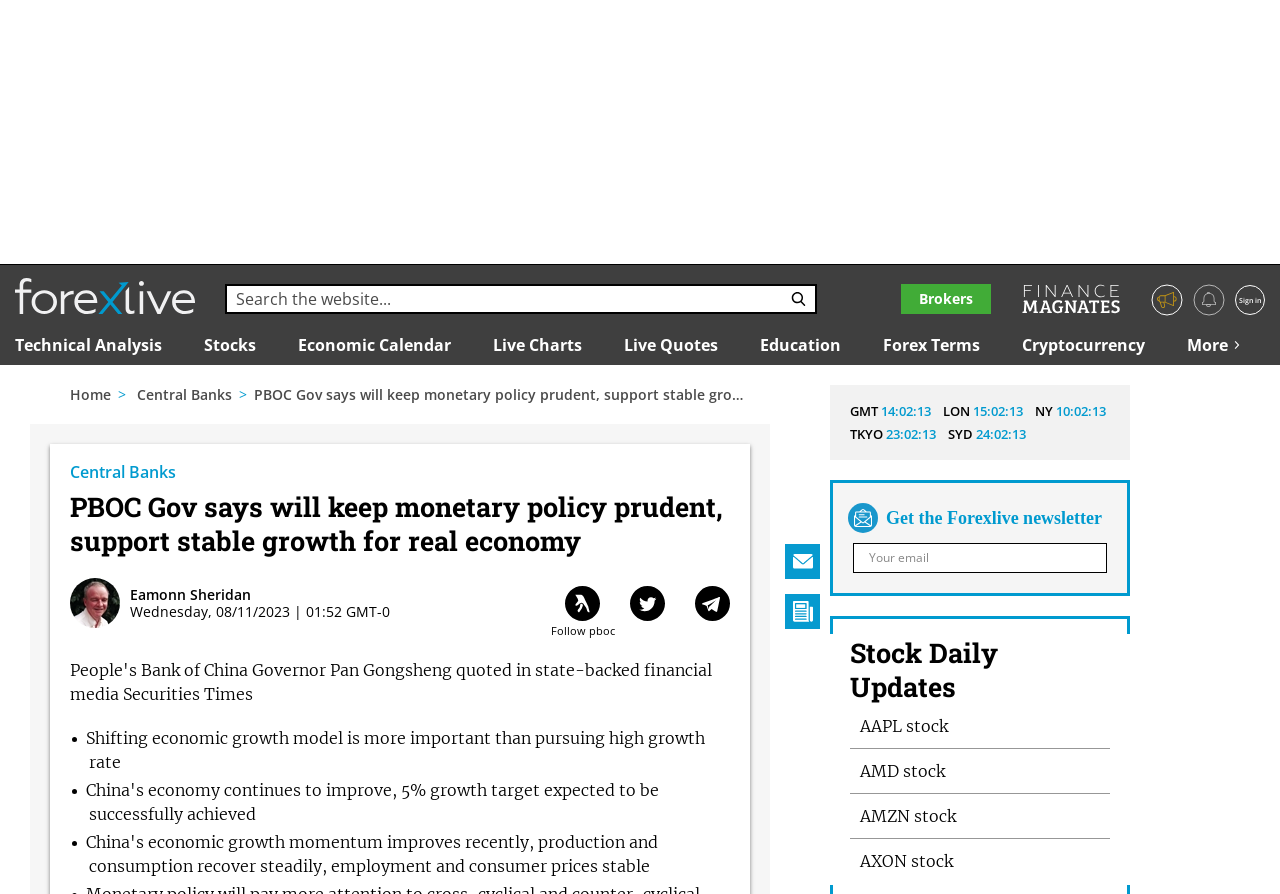Could you find the bounding box coordinates of the clickable area to complete this instruction: "Search the website"?

[0.183, 0.32, 0.631, 0.349]